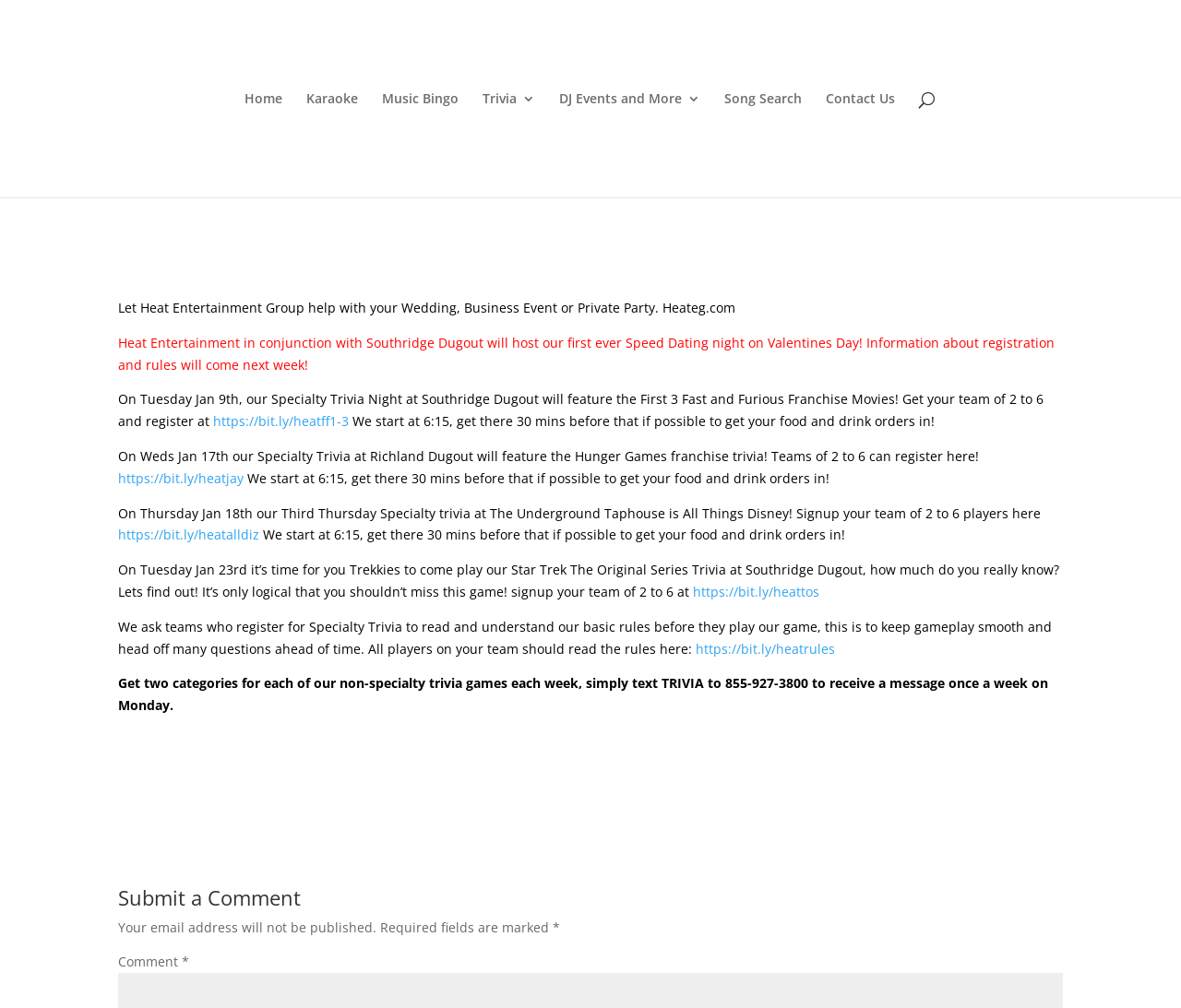How many players can participate in a team for the trivia games?
Answer with a single word or phrase by referring to the visual content.

2 to 6